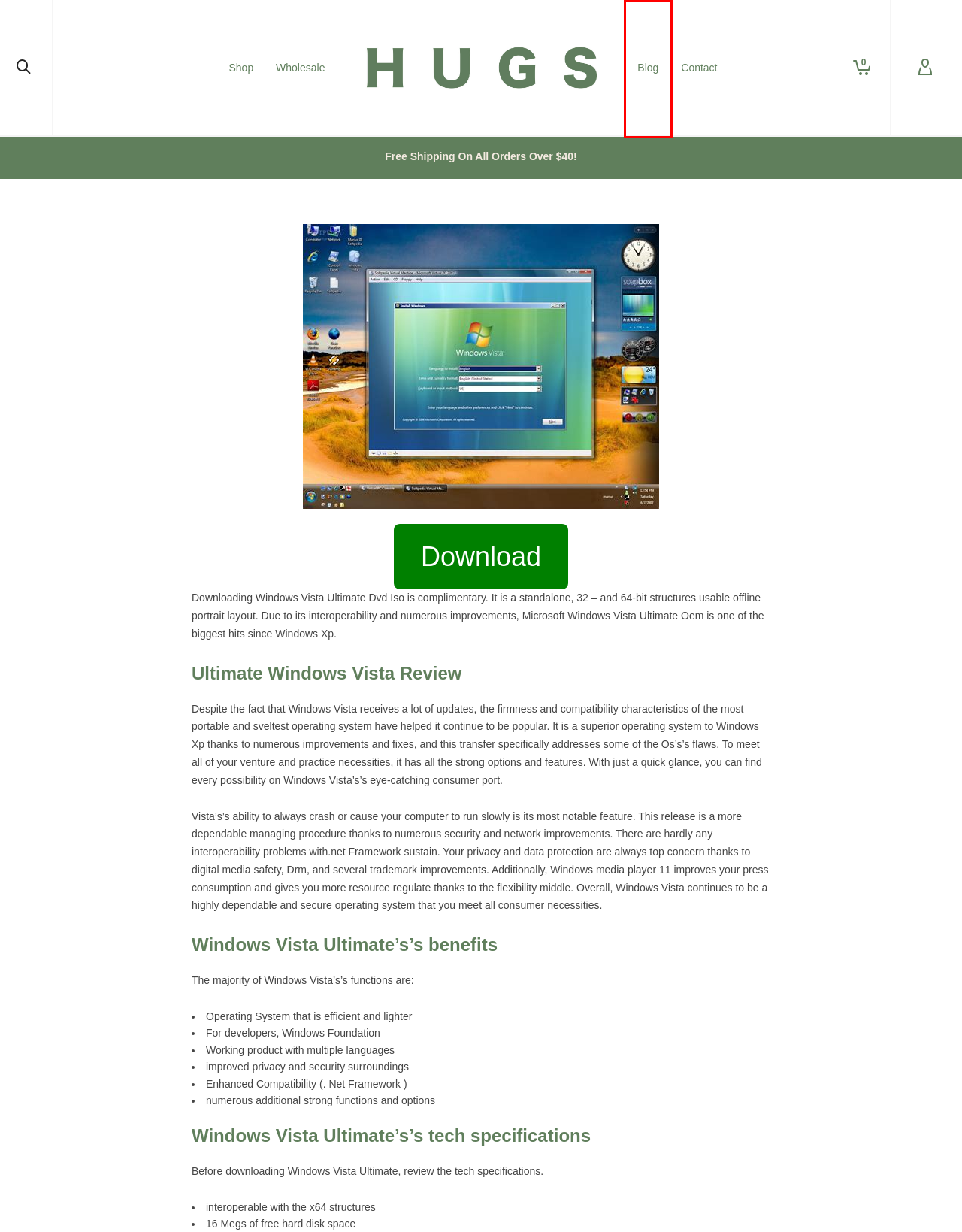Review the screenshot of a webpage containing a red bounding box around an element. Select the description that best matches the new webpage after clicking the highlighted element. The options are:
A. Contact – Hugs CBD
B. Hugs Blog – Hugs CBD
C. Hugs CBD – Hug Yourself
D. Cart – Hugs CBD
E. About Us – Hugs CBD
F. compatibility interoperability connectivity – Hugs CBD
G. Wholesale – Hugs CBD
H. compatibility interoperability – Hugs CBD

B